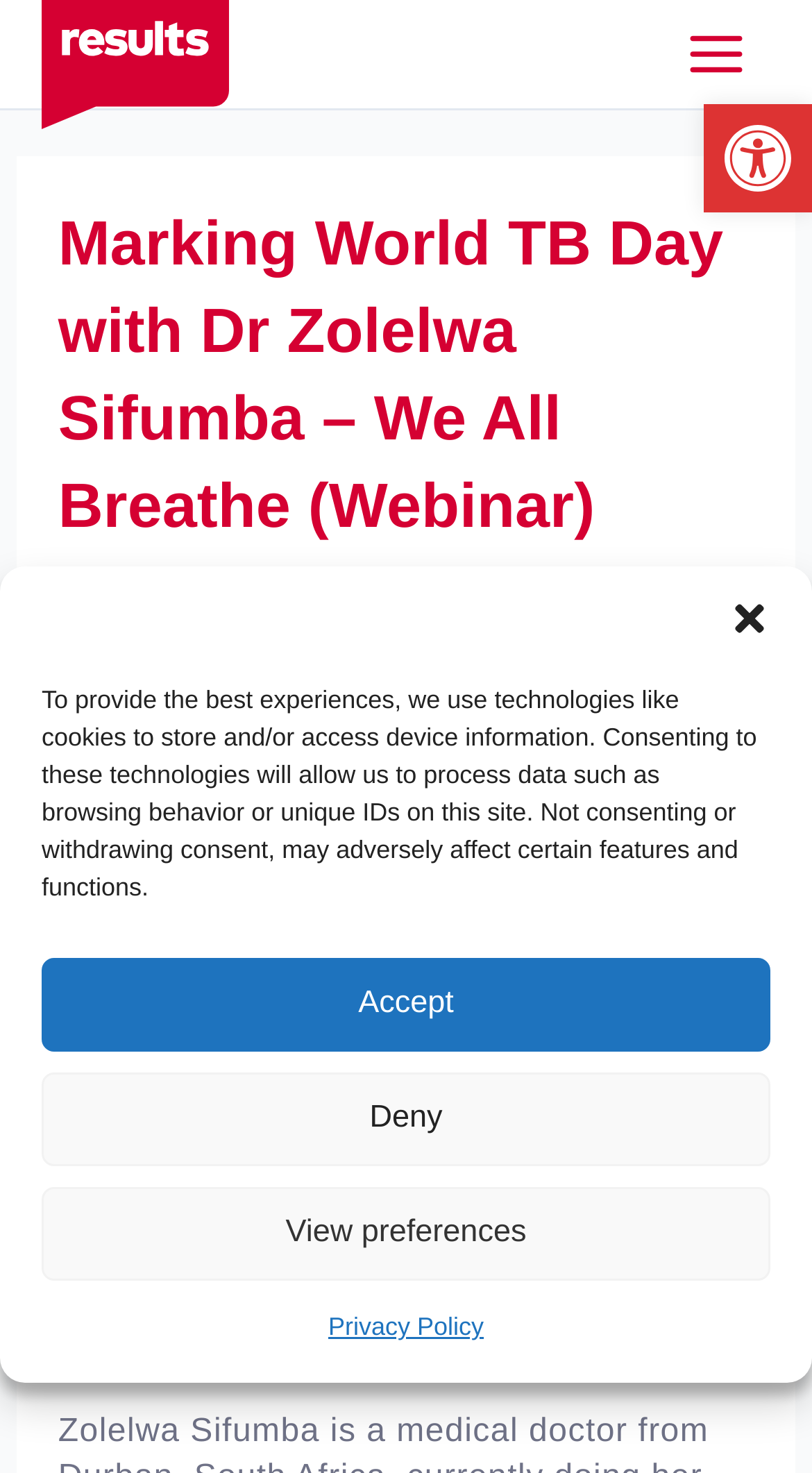What is the purpose of Dr. Zolelwa Sifumba's planned meeting?
Offer a detailed and exhaustive answer to the question.

According to the webpage, Dr. Zolelwa Sifumba was planning to meet with decision-makers to discuss her experience of surviving multidrug-resistant Tuberculosis and working as a healthcare professional in a low-resource setting.